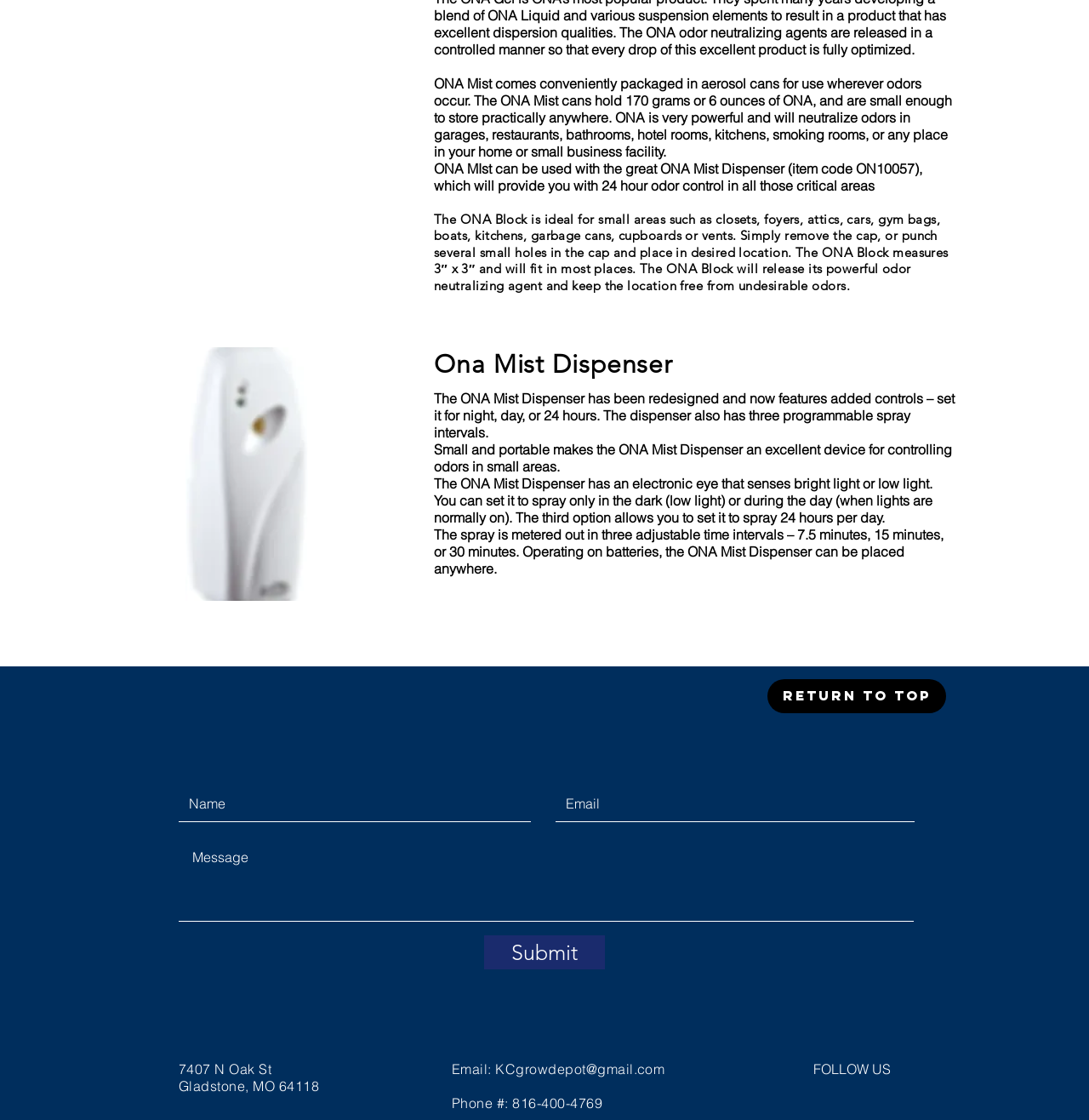What is the purpose of the ONA Mist Dispenser?
Please elaborate on the answer to the question with detailed information.

The ONA Mist Dispenser is designed to provide 24-hour odor control in critical areas. It has been redesigned to feature added controls, including the ability to set it for night, day, or 24 hours, and has three programmable spray intervals.